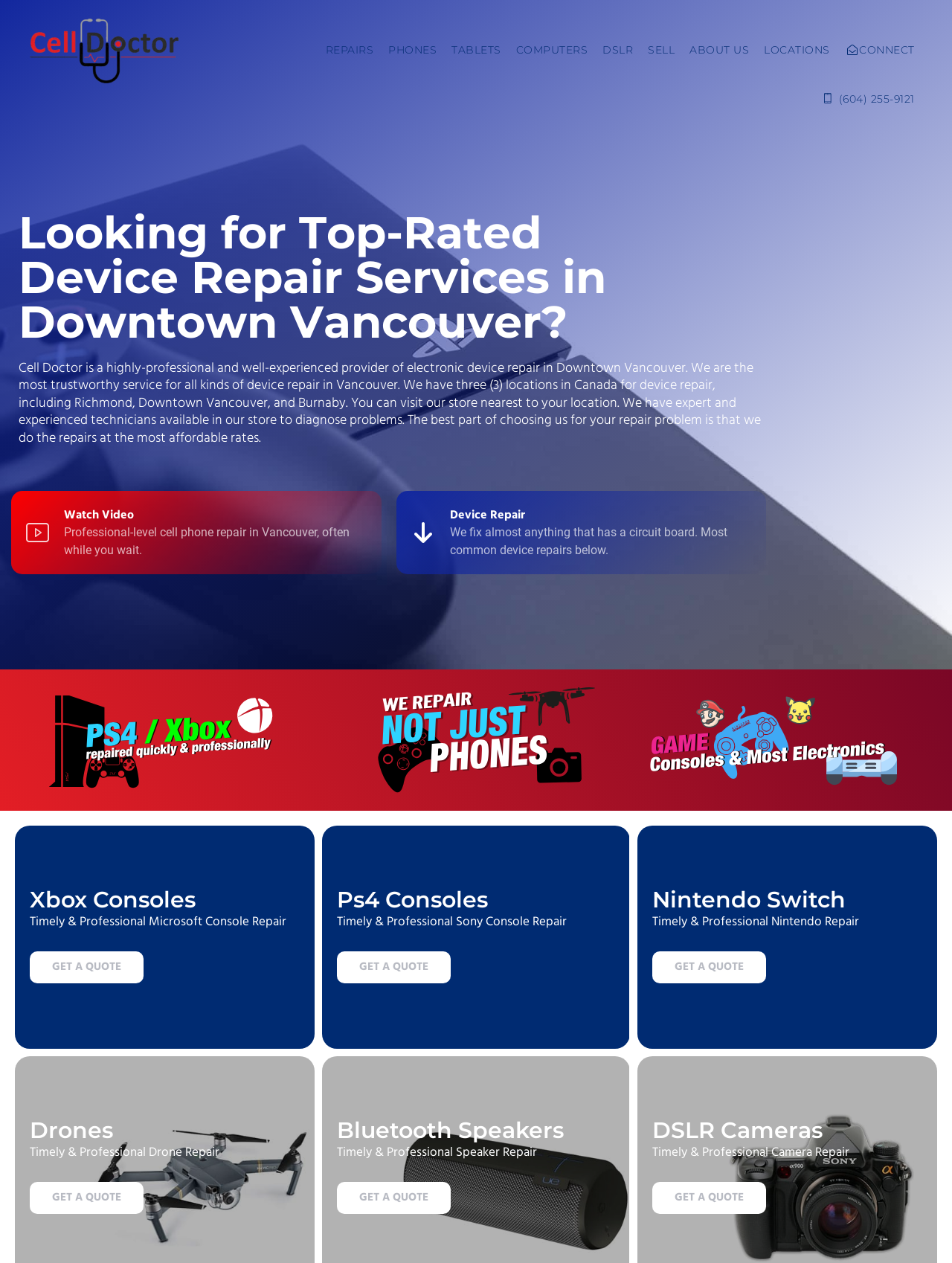Please provide a one-word or phrase answer to the question: 
What is the name of the device repair service?

Cell Doctor